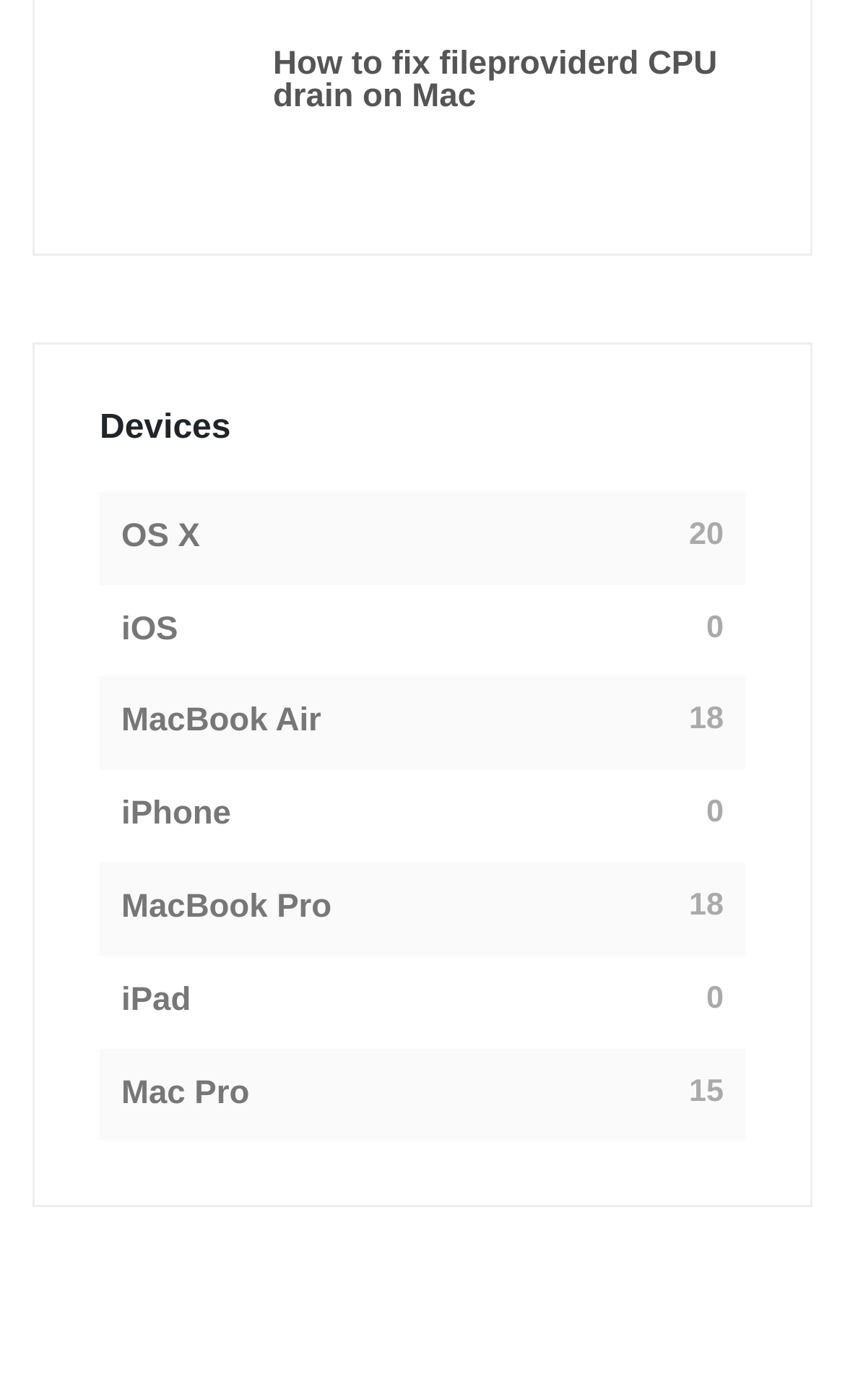Point out the bounding box coordinates of the section to click in order to follow this instruction: "Explore iPhone details".

[0.144, 0.565, 0.273, 0.601]